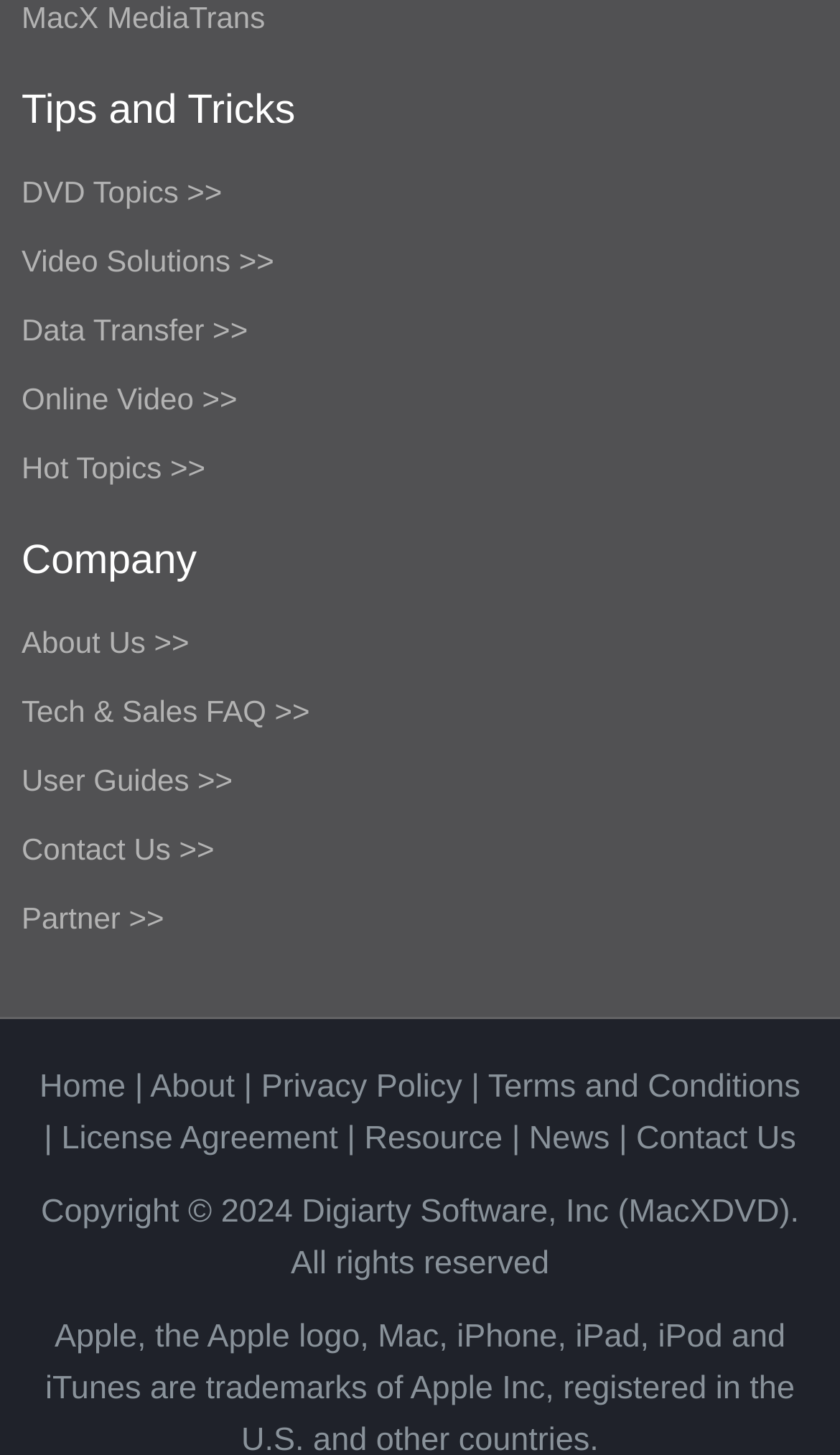Pinpoint the bounding box coordinates of the element to be clicked to execute the instruction: "Go to Tips and Tricks".

[0.026, 0.058, 0.974, 0.096]